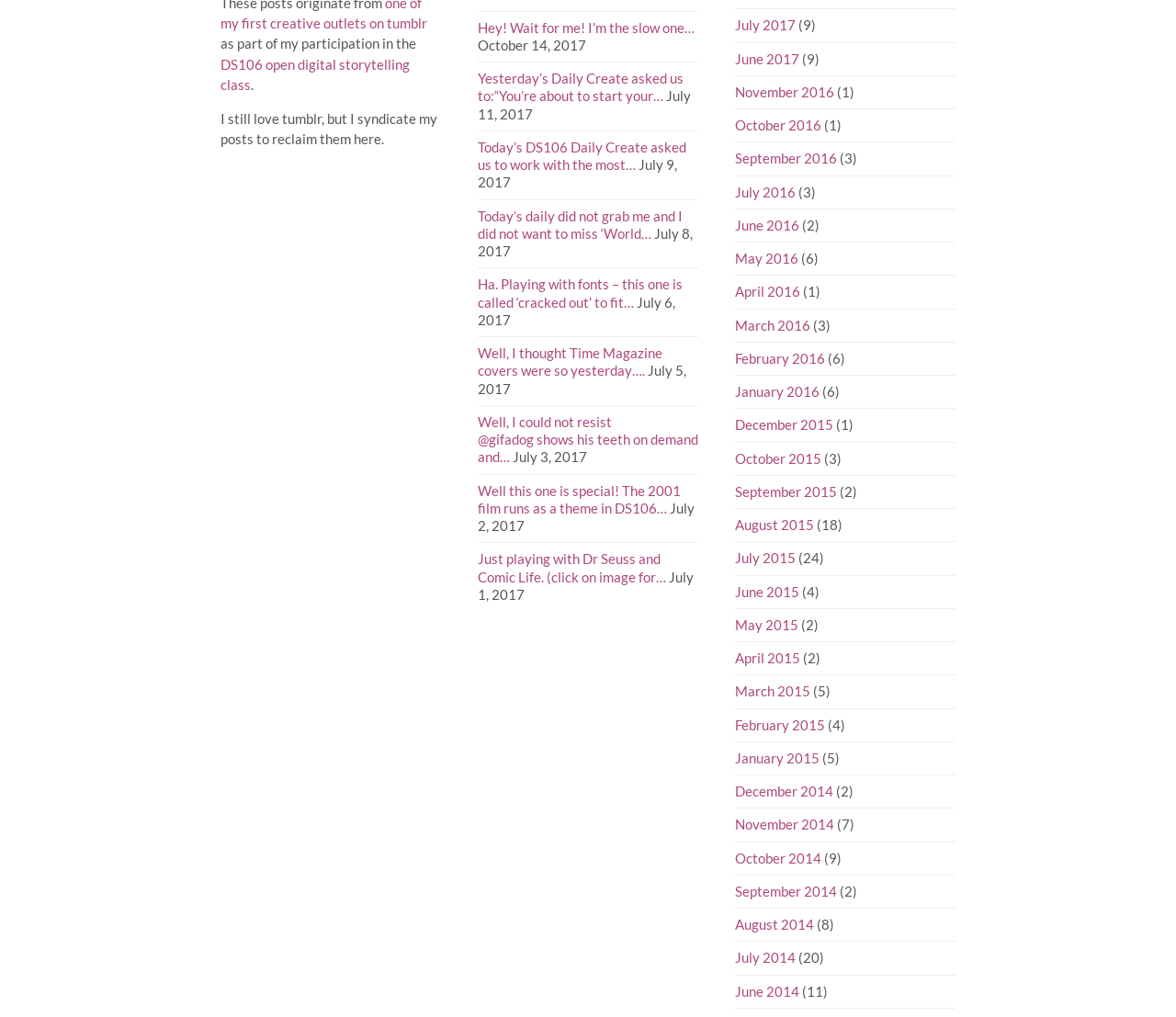Could you indicate the bounding box coordinates of the region to click in order to complete this instruction: "Explore the post 'Yesterday’s Daily Create asked us to:'".

[0.406, 0.067, 0.581, 0.101]